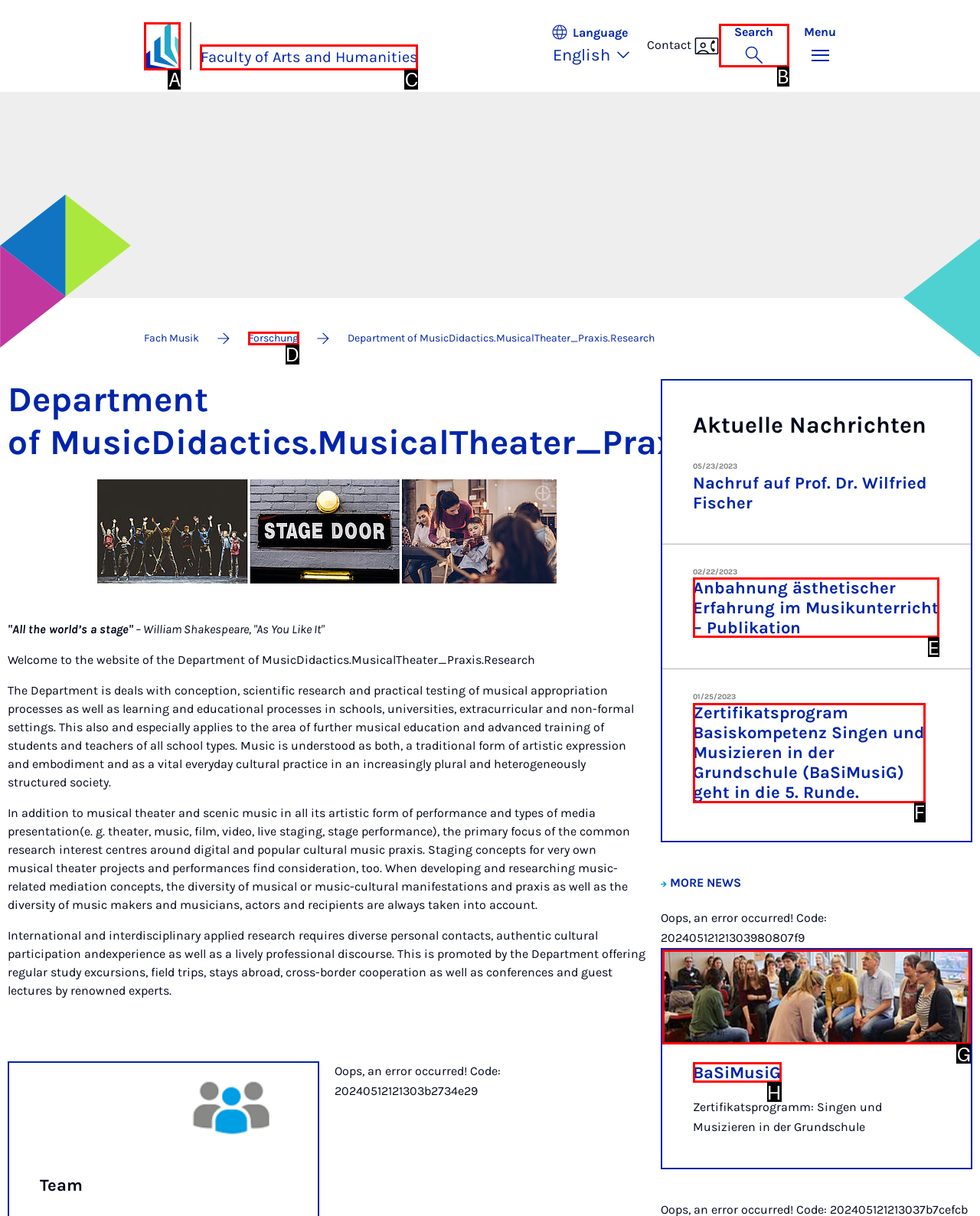To perform the task "Toggle the search bar", which UI element's letter should you select? Provide the letter directly.

B